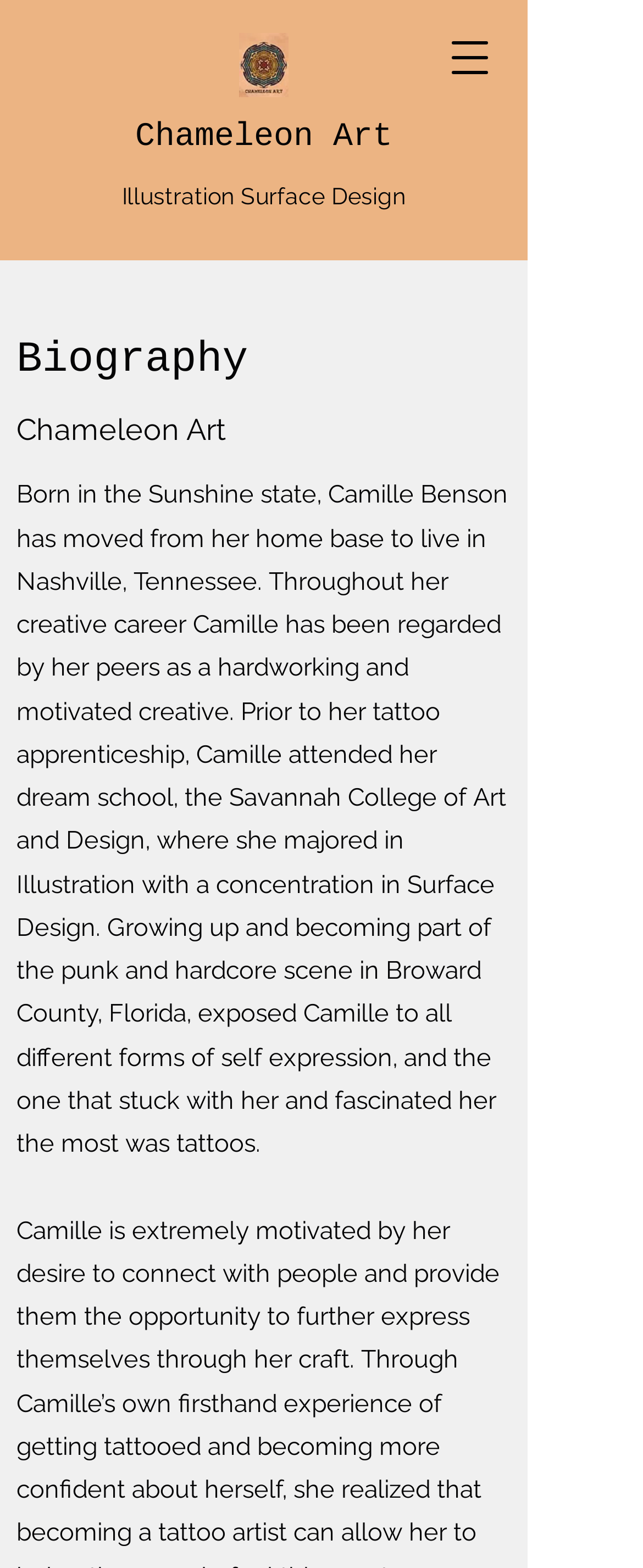What is the concentration of the artist's major?
Please provide an in-depth and detailed response to the question.

The biography section mentions that Camille majored in Illustration with a concentration in Surface Design at the Savannah College of Art and Design.